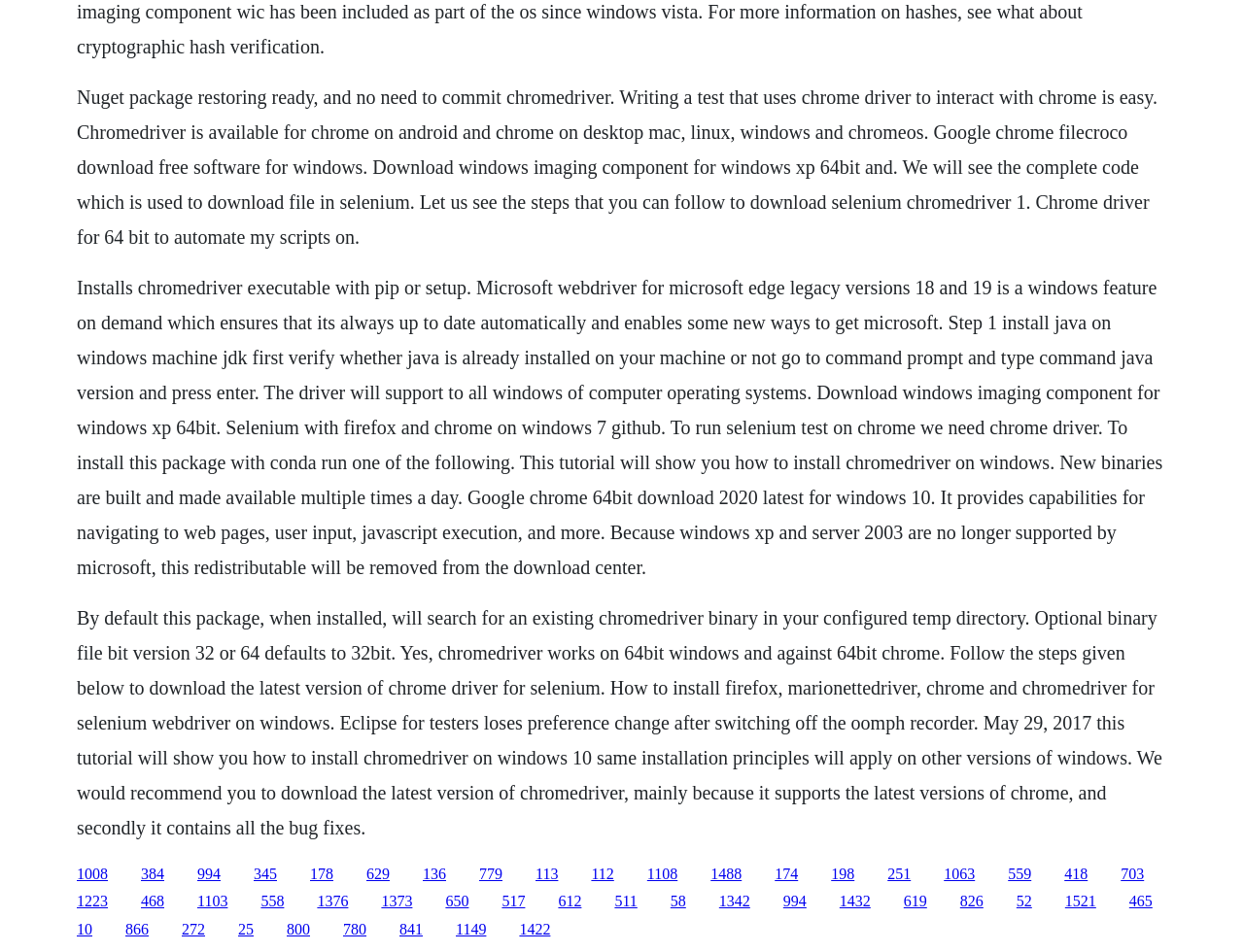Identify the bounding box coordinates necessary to click and complete the given instruction: "Read the instructions to download selenium chromedriver".

[0.062, 0.29, 0.935, 0.607]